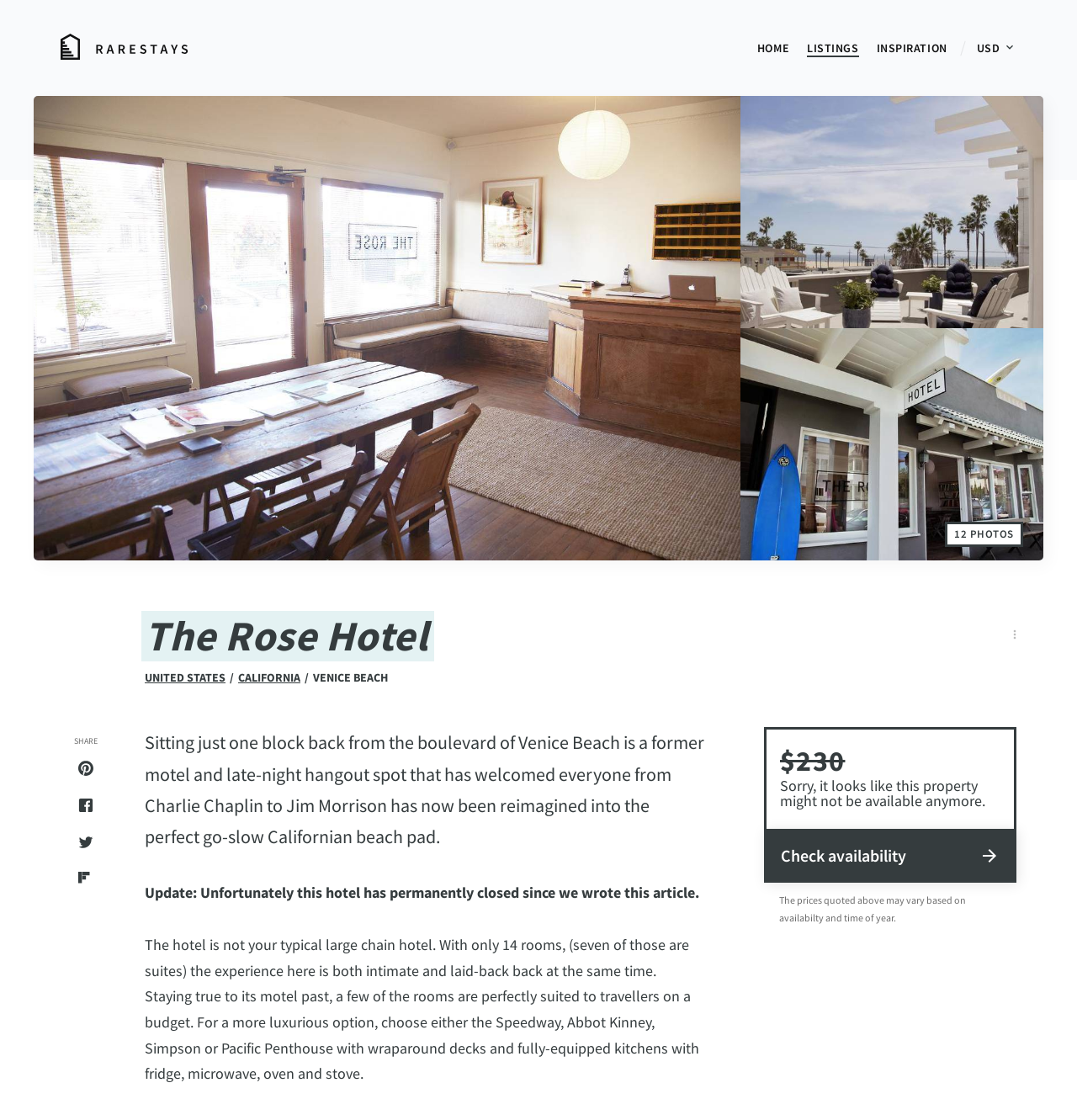Please find the bounding box coordinates (top-left x, top-left y, bottom-right x, bottom-right y) in the screenshot for the UI element described as follows: aria-label="Rarestays"

[0.056, 0.03, 0.175, 0.056]